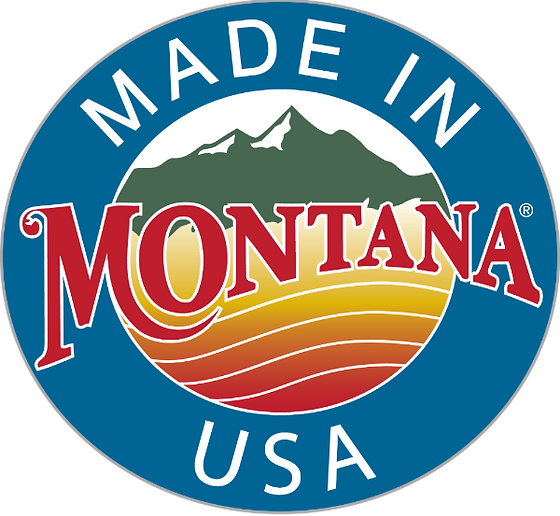What is represented by the background colors?
We need a detailed and meticulous answer to the question.

The caption explains that the background showcases vibrant colors, transitioning from yellow at the bottom to blue at the top, which represents the sun setting over the landscape. This information can be used to understand the meaning behind the background colors.